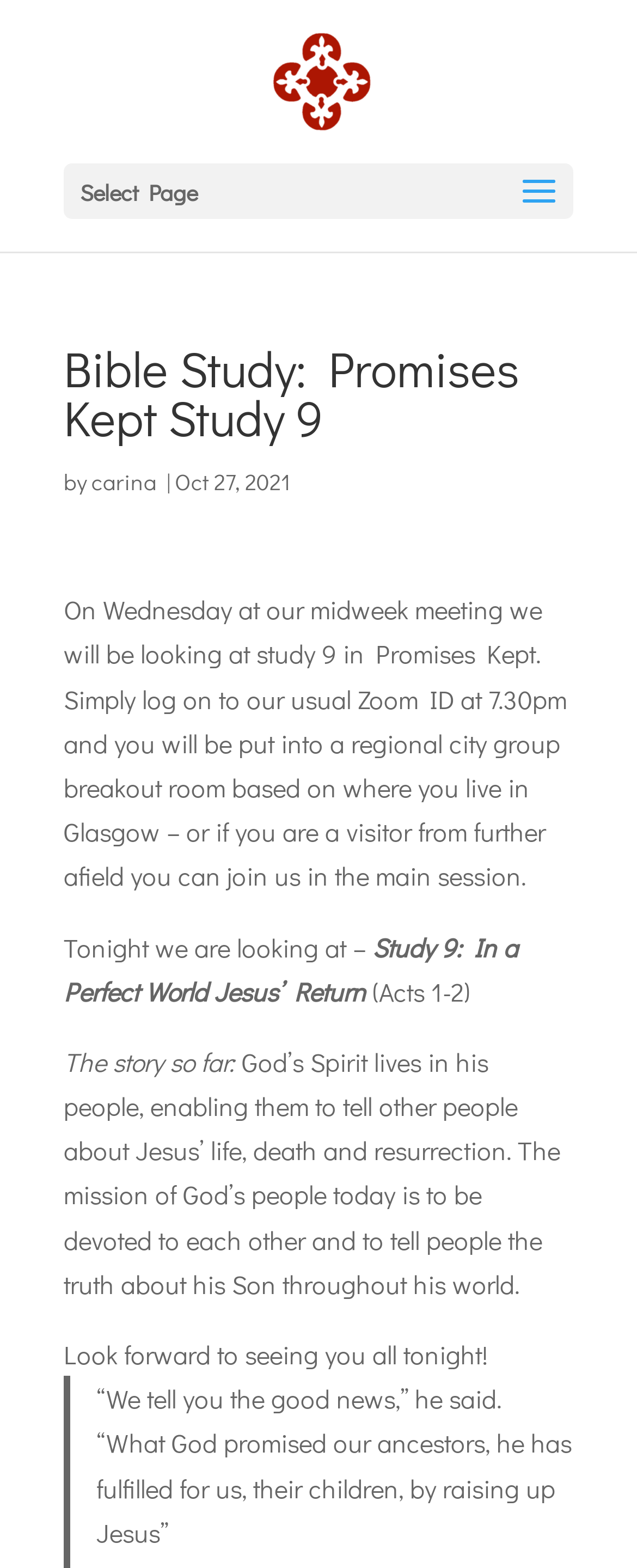What is the study topic for tonight?
Please give a detailed and elaborate answer to the question based on the image.

I found the answer by looking at the text that describes the study topic, which is 'Study 9: In a Perfect World Jesus’ Return' and it is mentioned in the paragraph that starts with 'Tonight we are looking at –'.